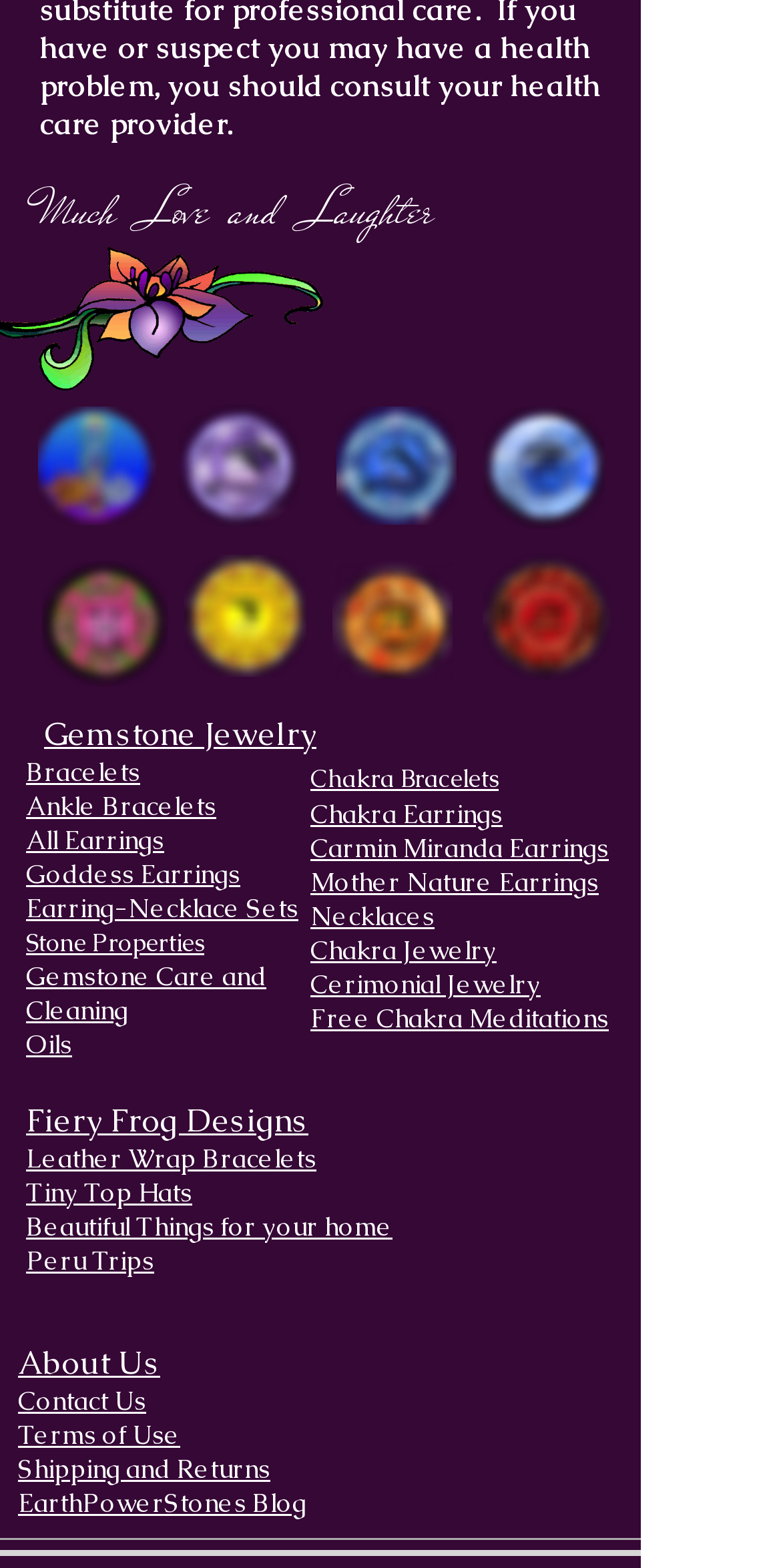Please specify the coordinates of the bounding box for the element that should be clicked to carry out this instruction: "View Gemstone Jewelry". The coordinates must be four float numbers between 0 and 1, formatted as [left, top, right, bottom].

[0.056, 0.455, 0.405, 0.482]